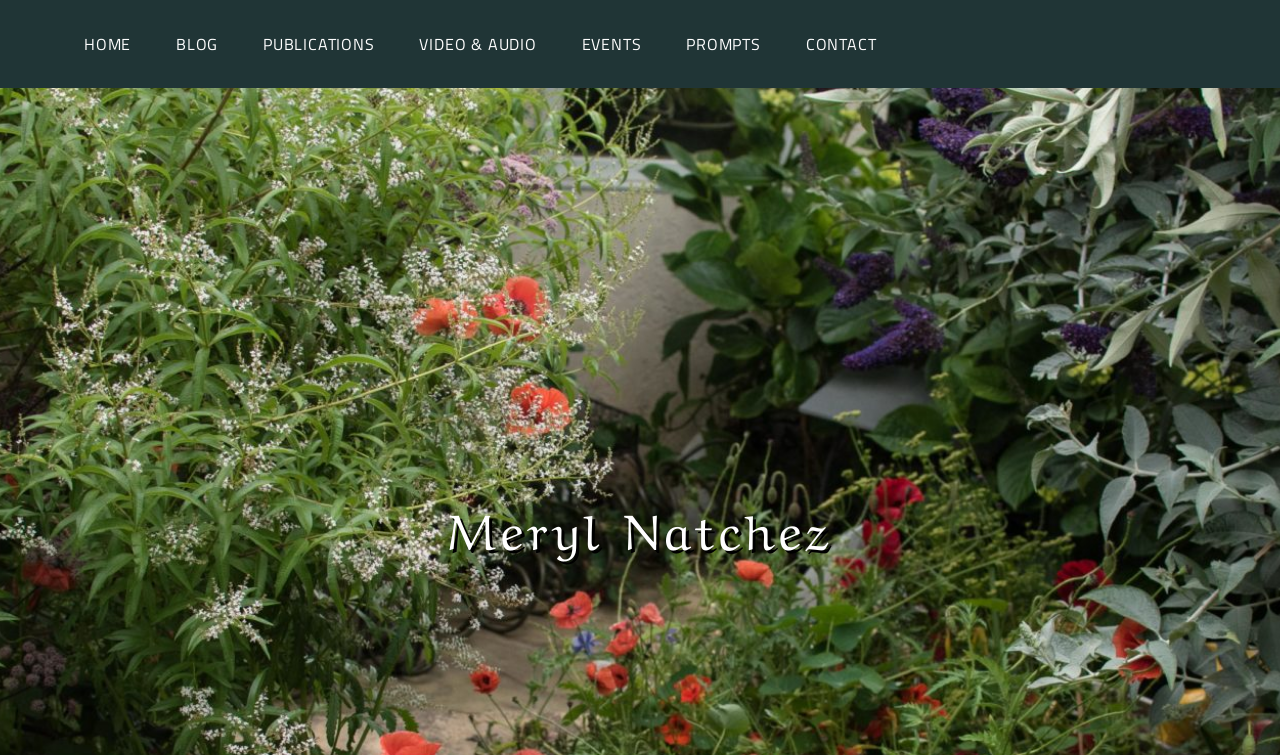What is the name of the person mentioned on the webpage?
Please answer the question as detailed as possible based on the image.

I found a link element with the text 'Meryl Natchez' which suggests that this person is mentioned on the webpage. The link is located below the top navigation menu, indicating that it might be a prominent feature on the webpage.